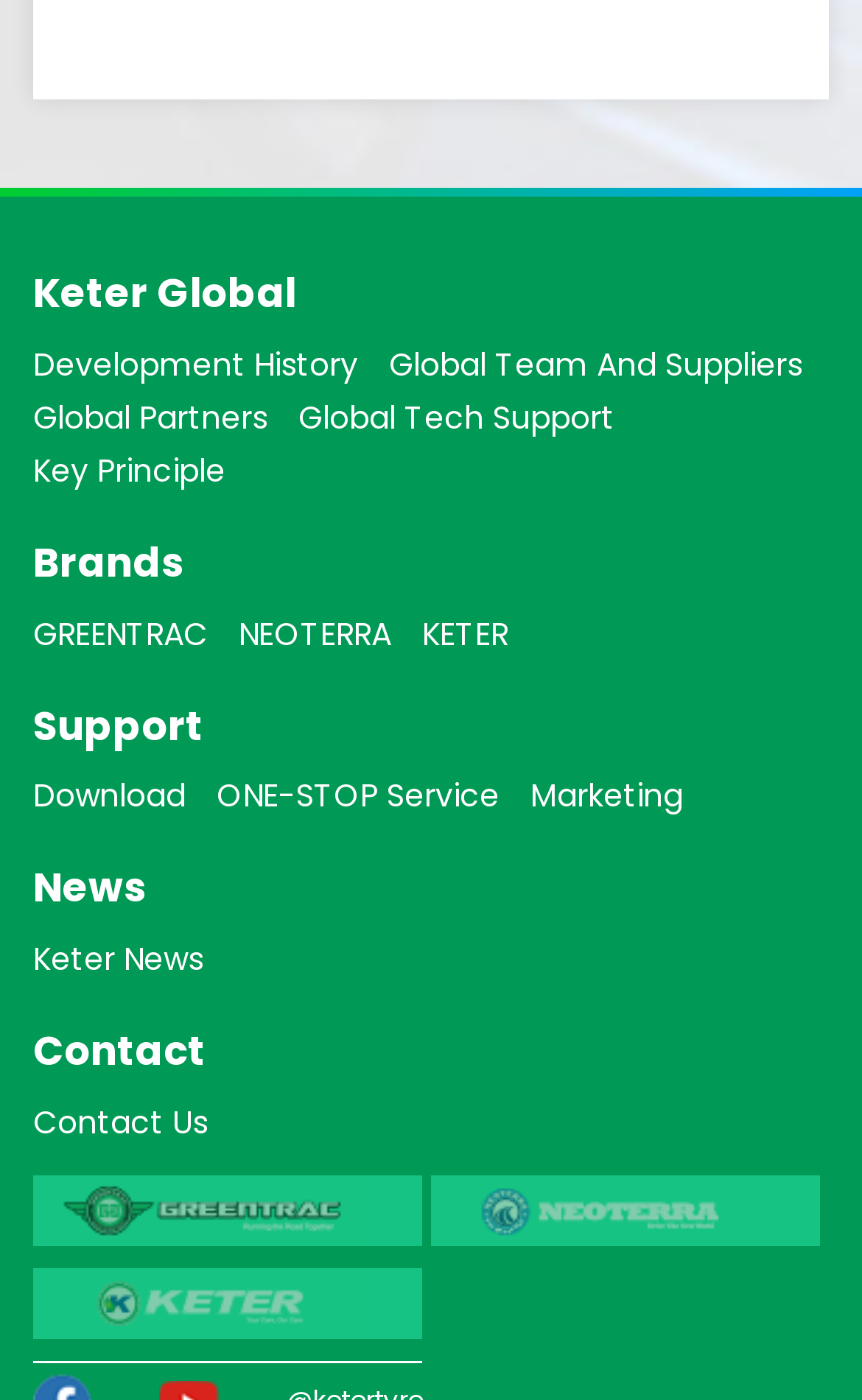What is the title of the last section on the webpage?
Can you offer a detailed and complete answer to this question?

The last section on the webpage has a heading element titled 'Contact', which is likely to be the title of the last section on the webpage.